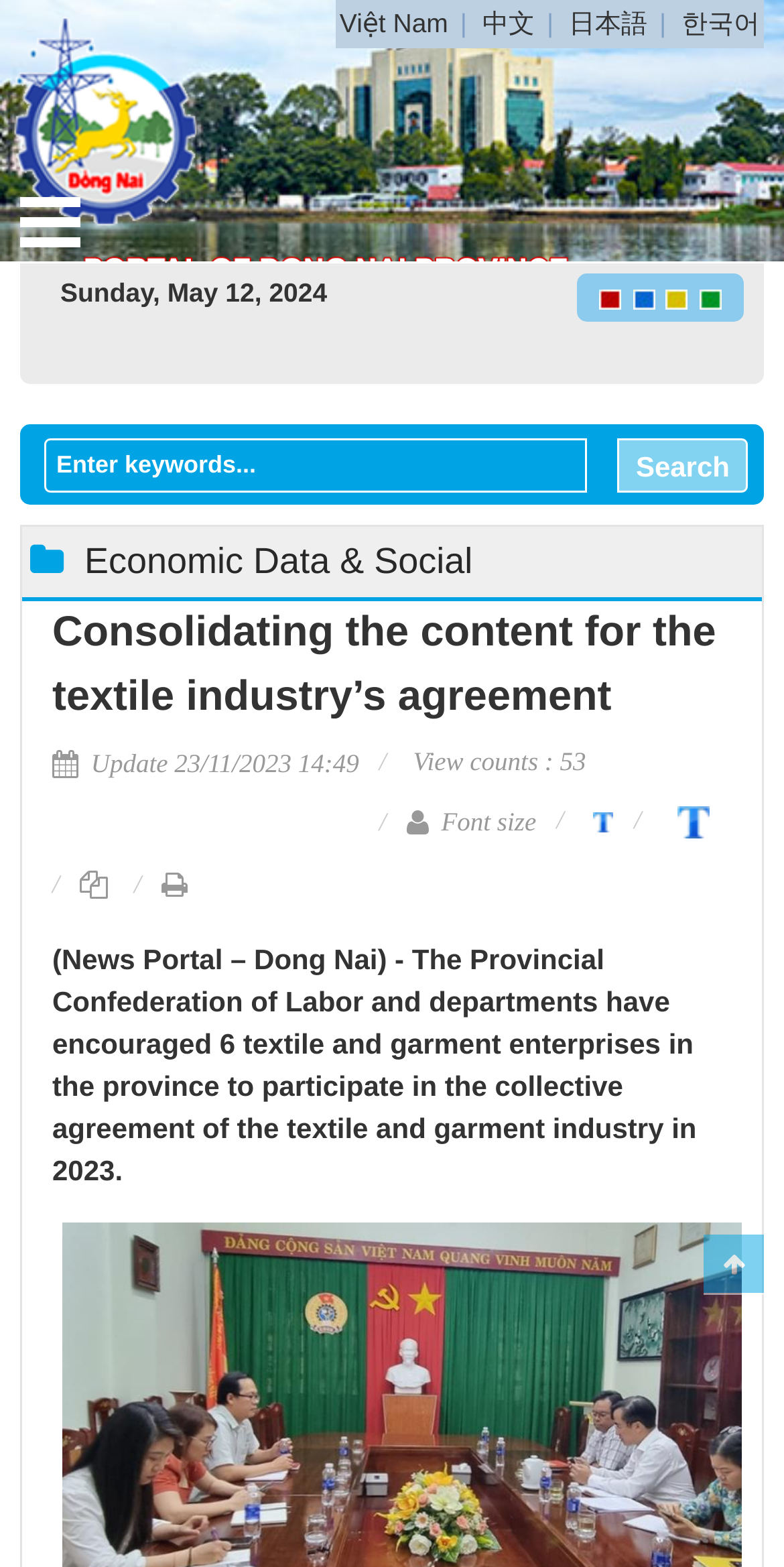Pinpoint the bounding box coordinates of the area that must be clicked to complete this instruction: "Search for keywords".

[0.056, 0.28, 0.749, 0.314]